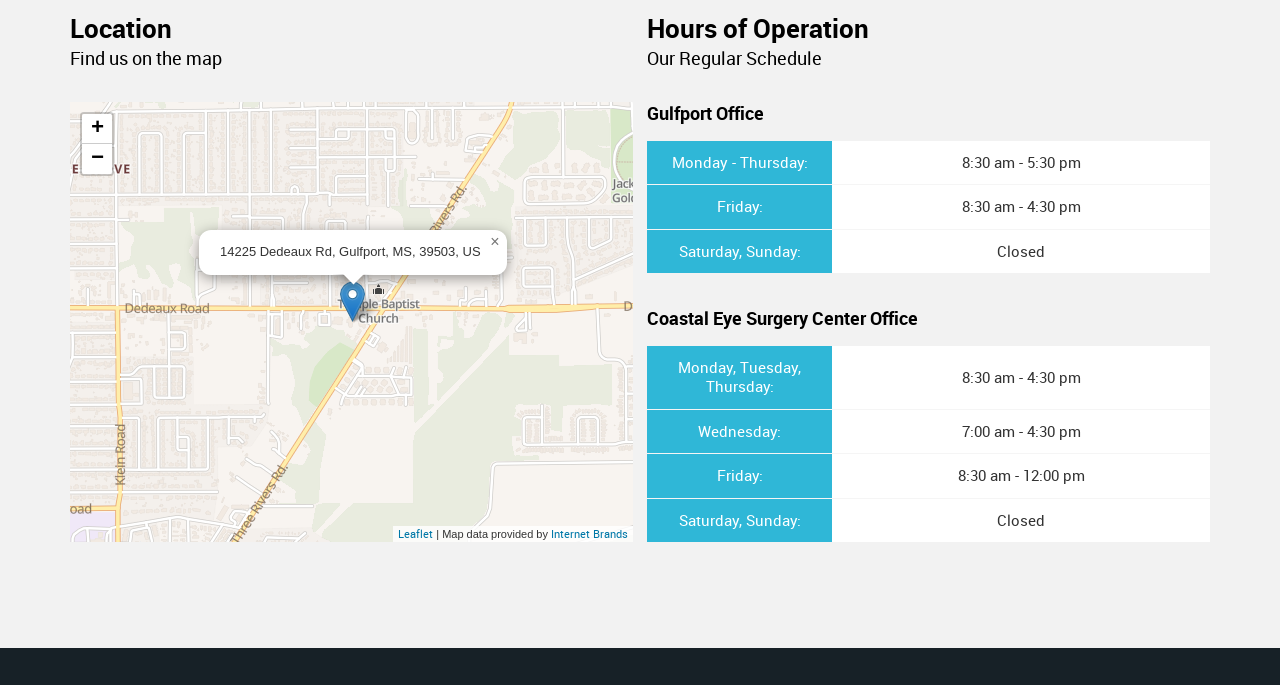Identify the bounding box coordinates of the element that should be clicked to fulfill this task: "zoom in the map". The coordinates should be provided as four float numbers between 0 and 1, i.e., [left, top, right, bottom].

[0.064, 0.167, 0.088, 0.211]